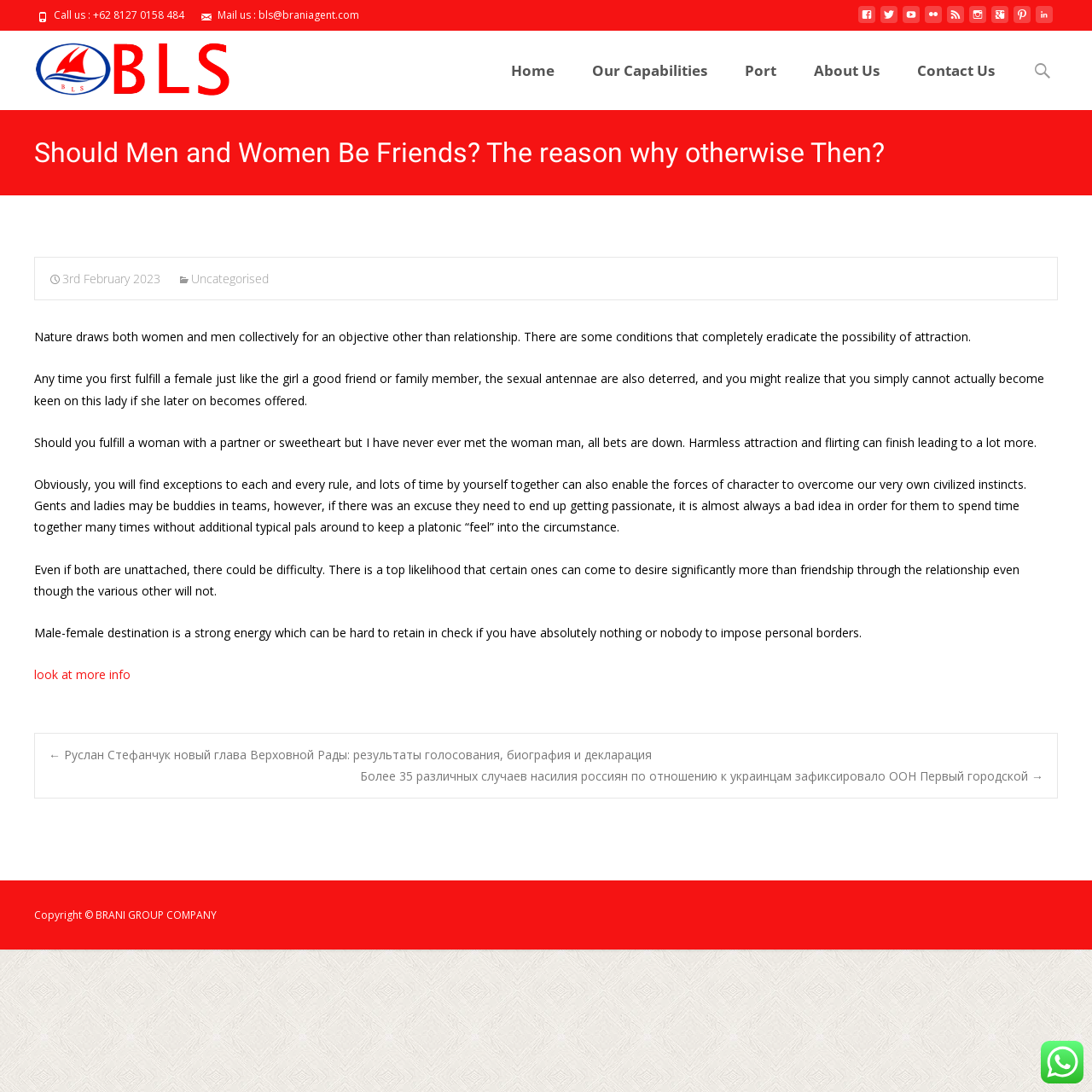Show the bounding box coordinates of the region that should be clicked to follow the instruction: "Log in to the forum."

None